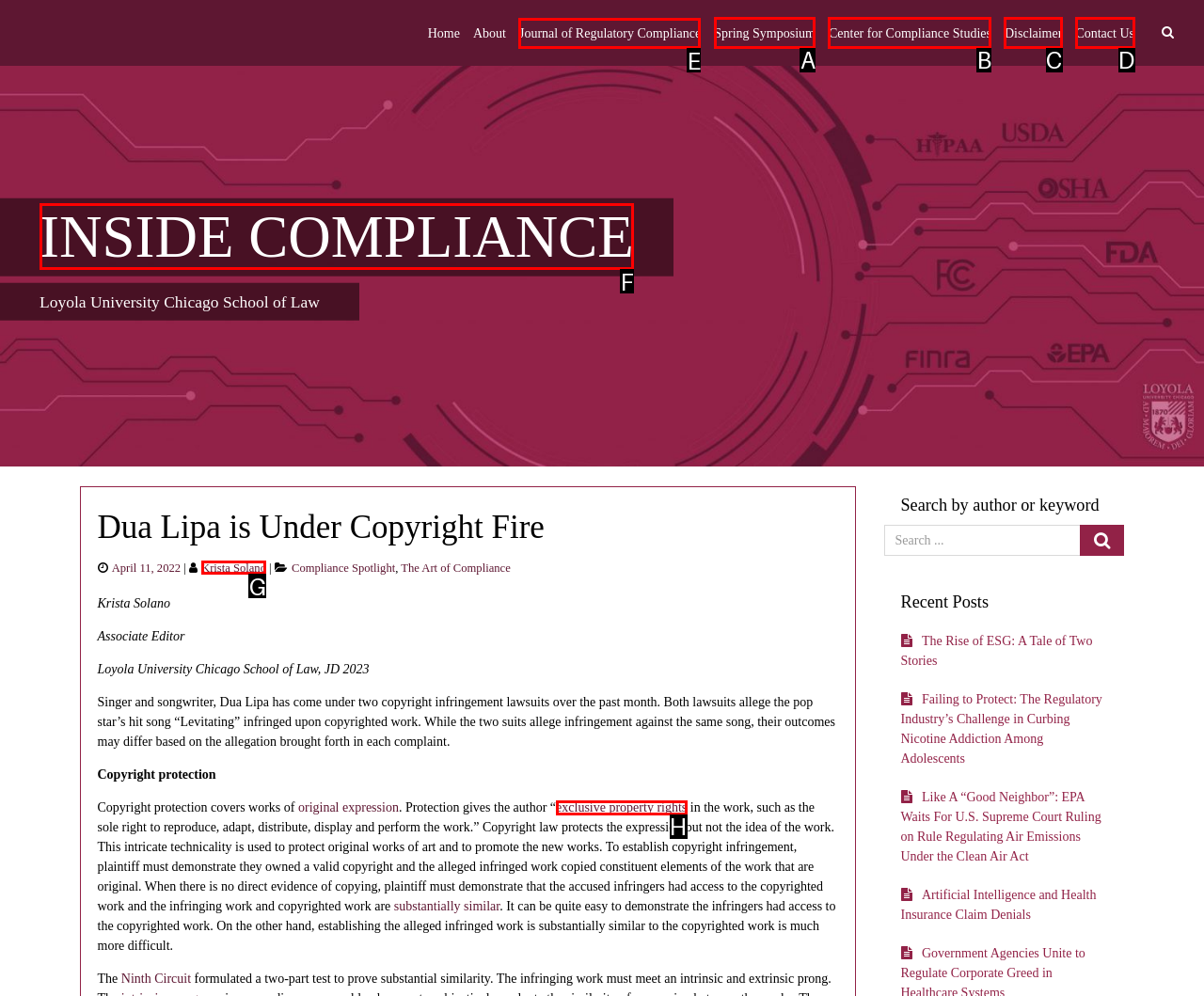Select the HTML element that should be clicked to accomplish the task: Click on the link to the Journal of Regulatory Compliance Reply with the corresponding letter of the option.

E